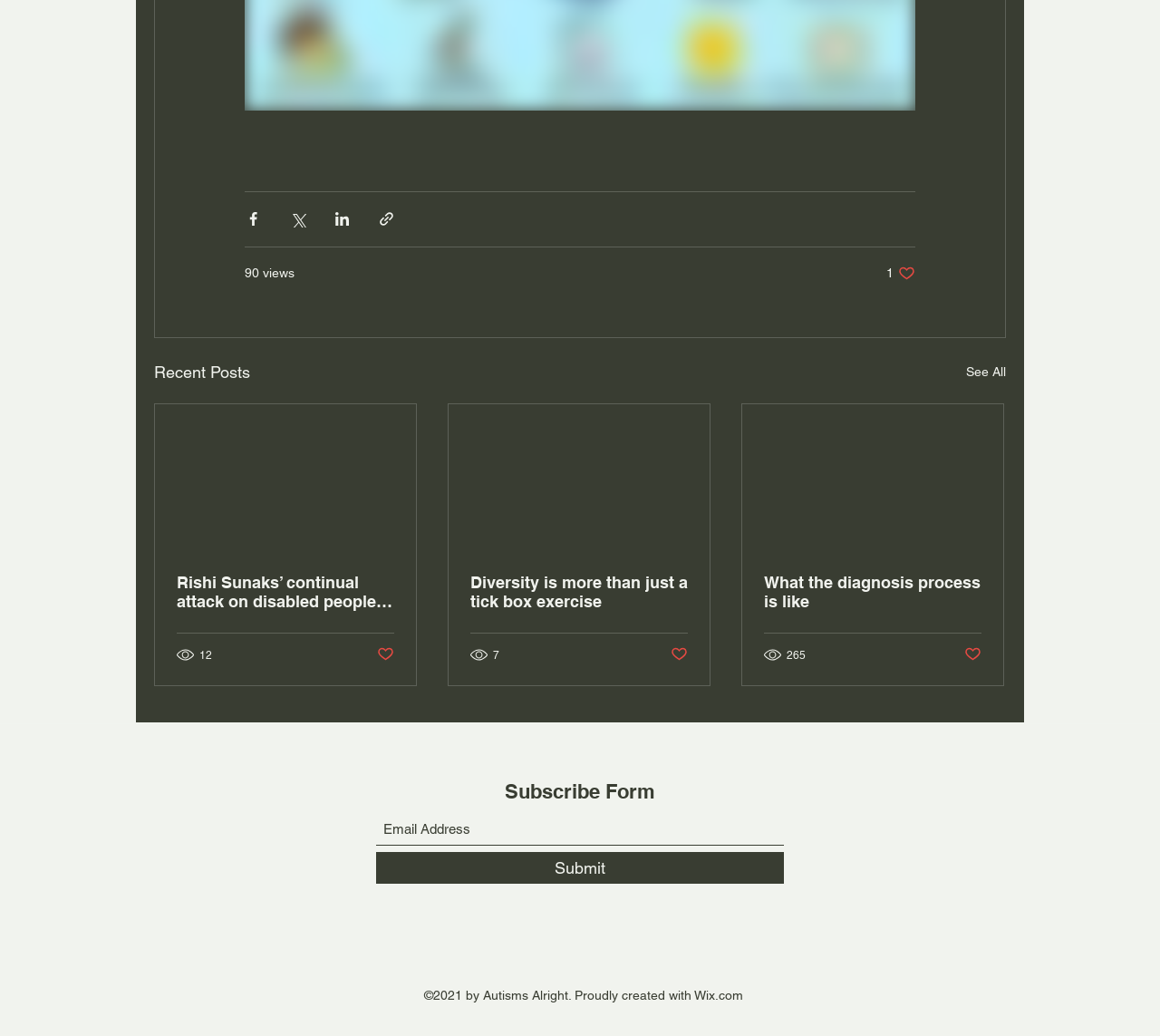Given the element description "See All", identify the bounding box of the corresponding UI element.

[0.833, 0.346, 0.867, 0.372]